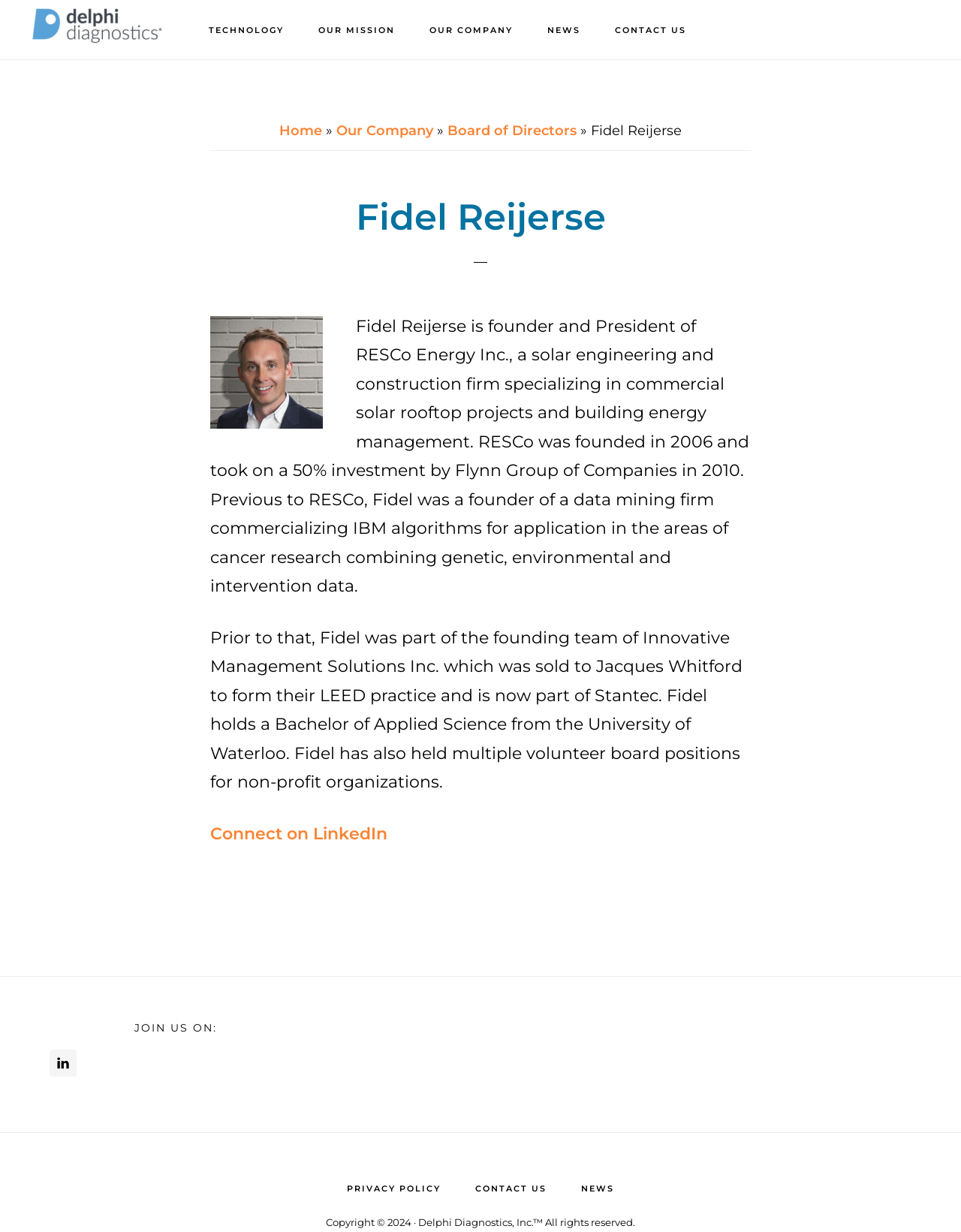What is the degree held by Fidel Reijerse?
Analyze the screenshot and provide a detailed answer to the question.

I found this information by reading the article about Fidel Reijerse, which states that 'Fidel holds a Bachelor of Applied Science from the University of Waterloo.'